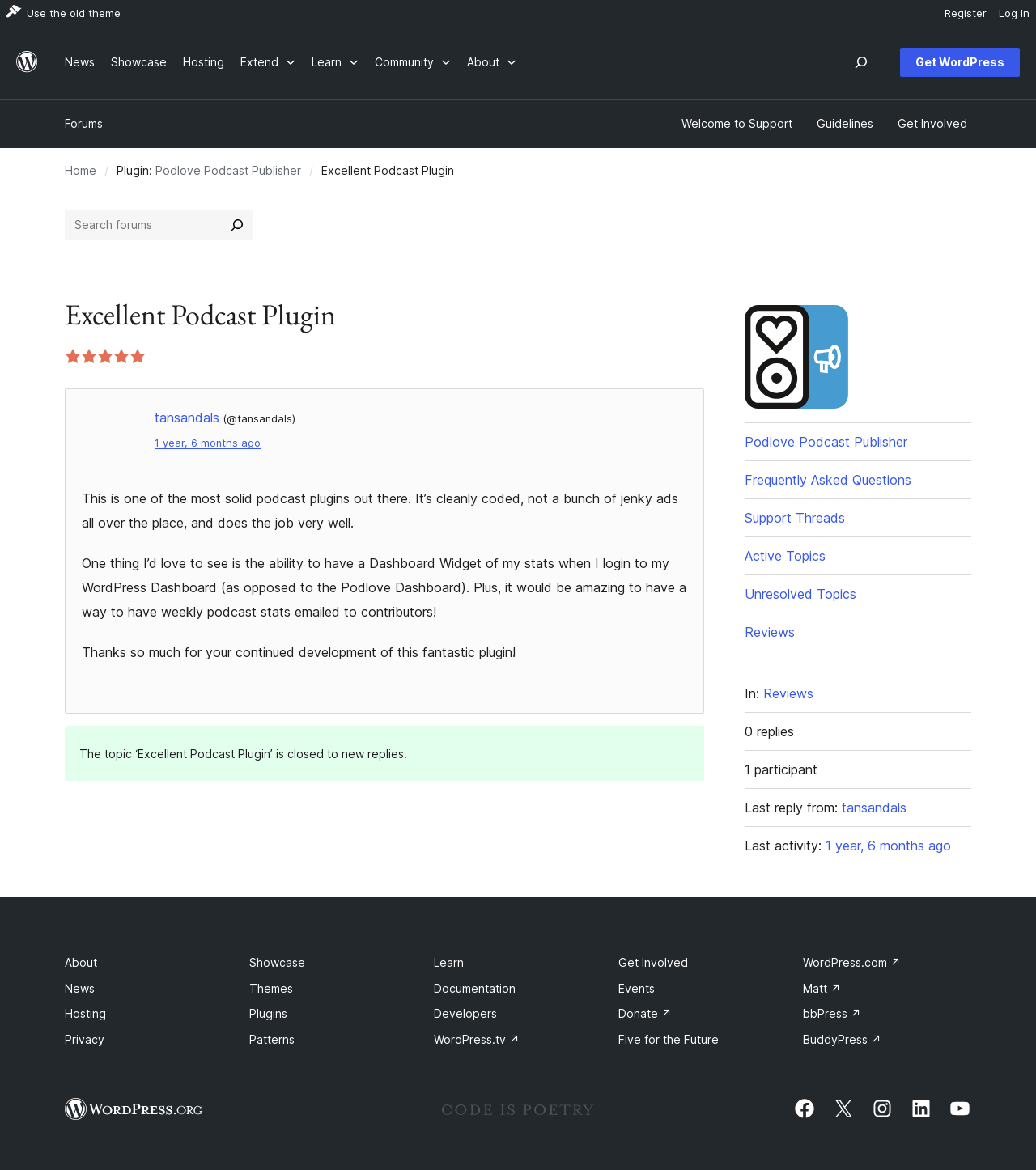Who wrote the review of the podcast plugin?
Please use the image to provide an in-depth answer to the question.

I found the author of the review by looking at the main content section of the webpage, where I saw a link element with the text 'tansandals' followed by a static text element with the text '(@tansandals)'. This indicates that the review was written by a user named tansandals.